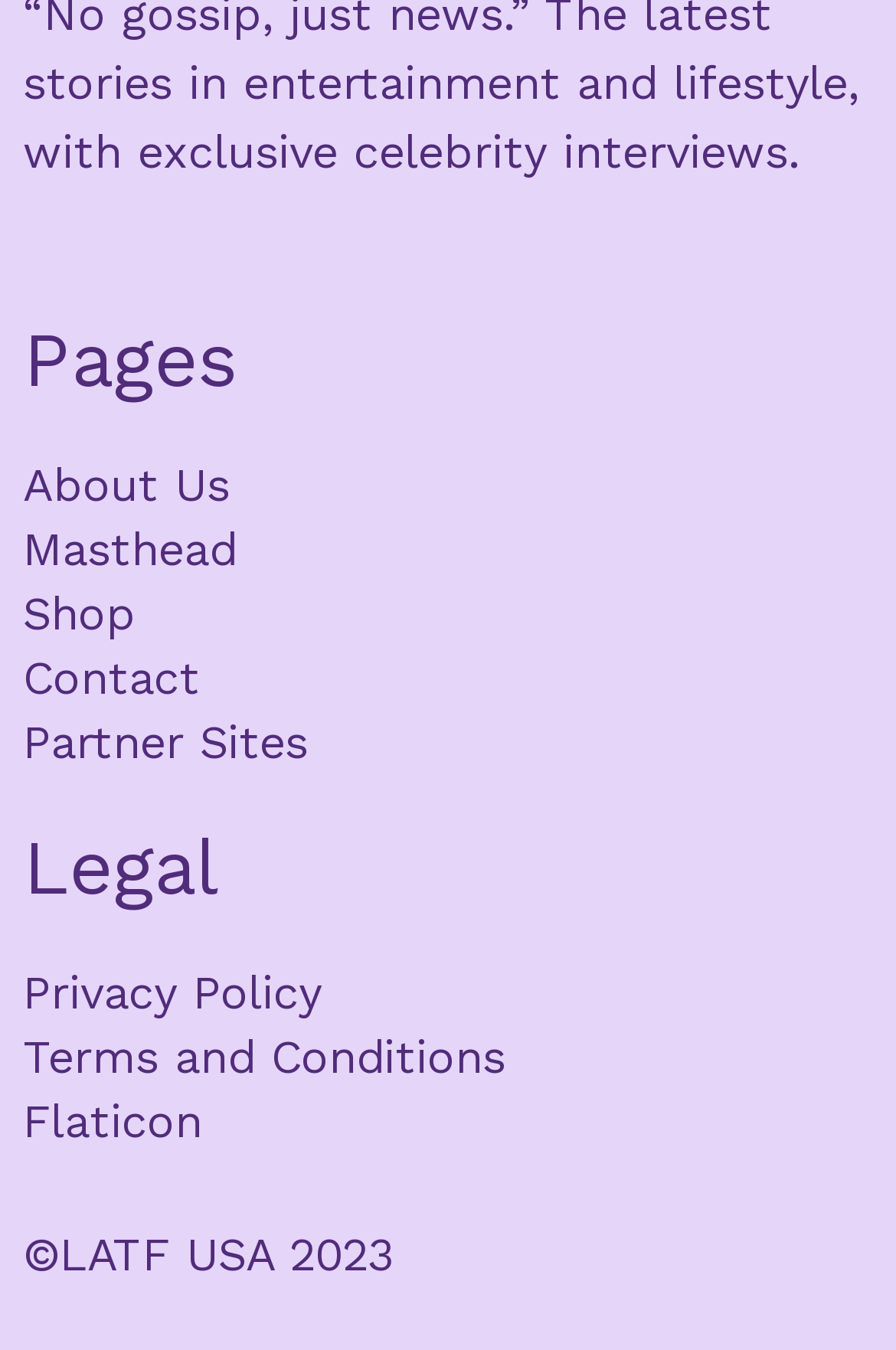Determine the bounding box coordinates of the element's region needed to click to follow the instruction: "go to about us page". Provide these coordinates as four float numbers between 0 and 1, formatted as [left, top, right, bottom].

[0.026, 0.335, 0.344, 0.382]